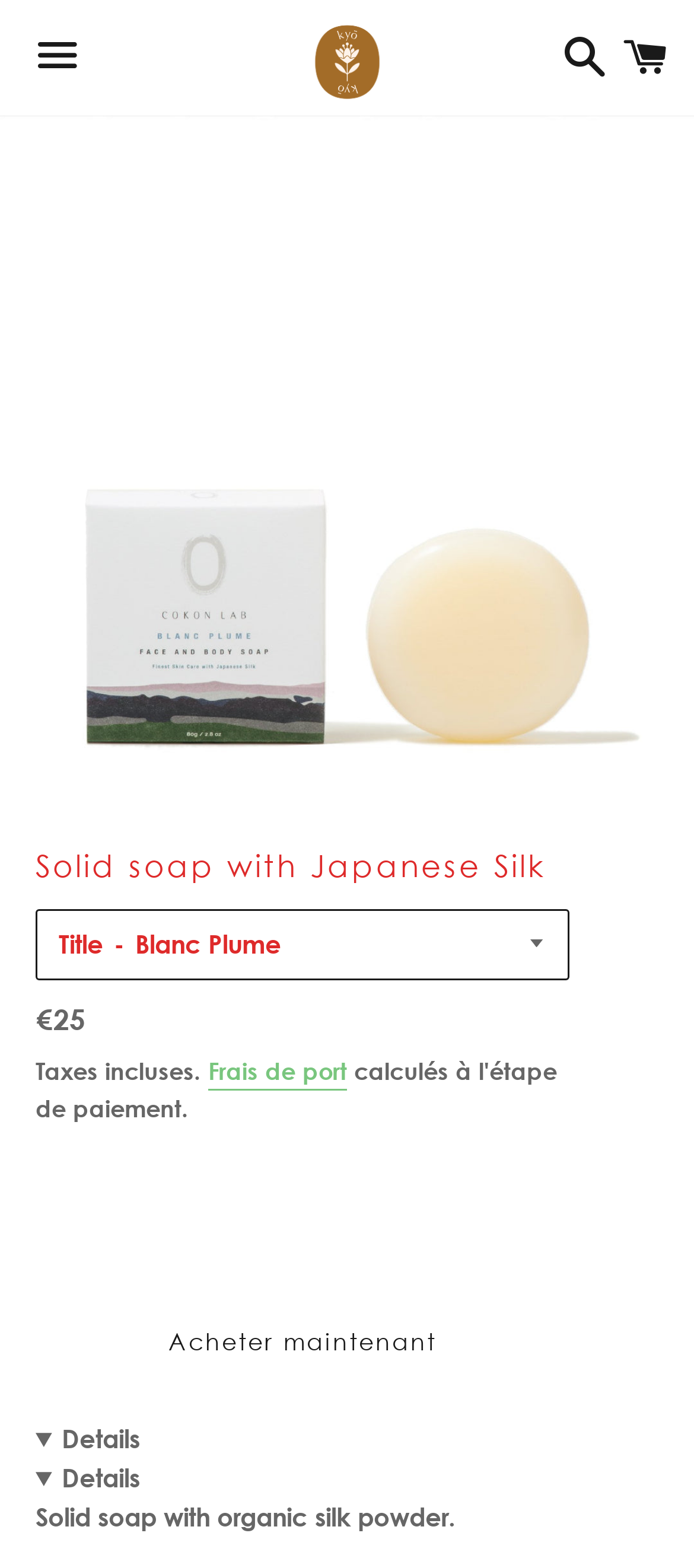What is the text below the product description?
Please respond to the question with a detailed and thorough explanation.

I found the text below the product description by looking at the static text element with the text 'Solid soap with organic silk powder.'. This text is located below the product description and provides additional information about the product.